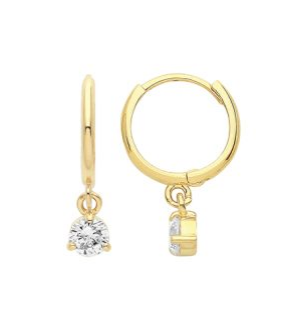Provide your answer in one word or a succinct phrase for the question: 
What is the price of the earrings?

£103.99